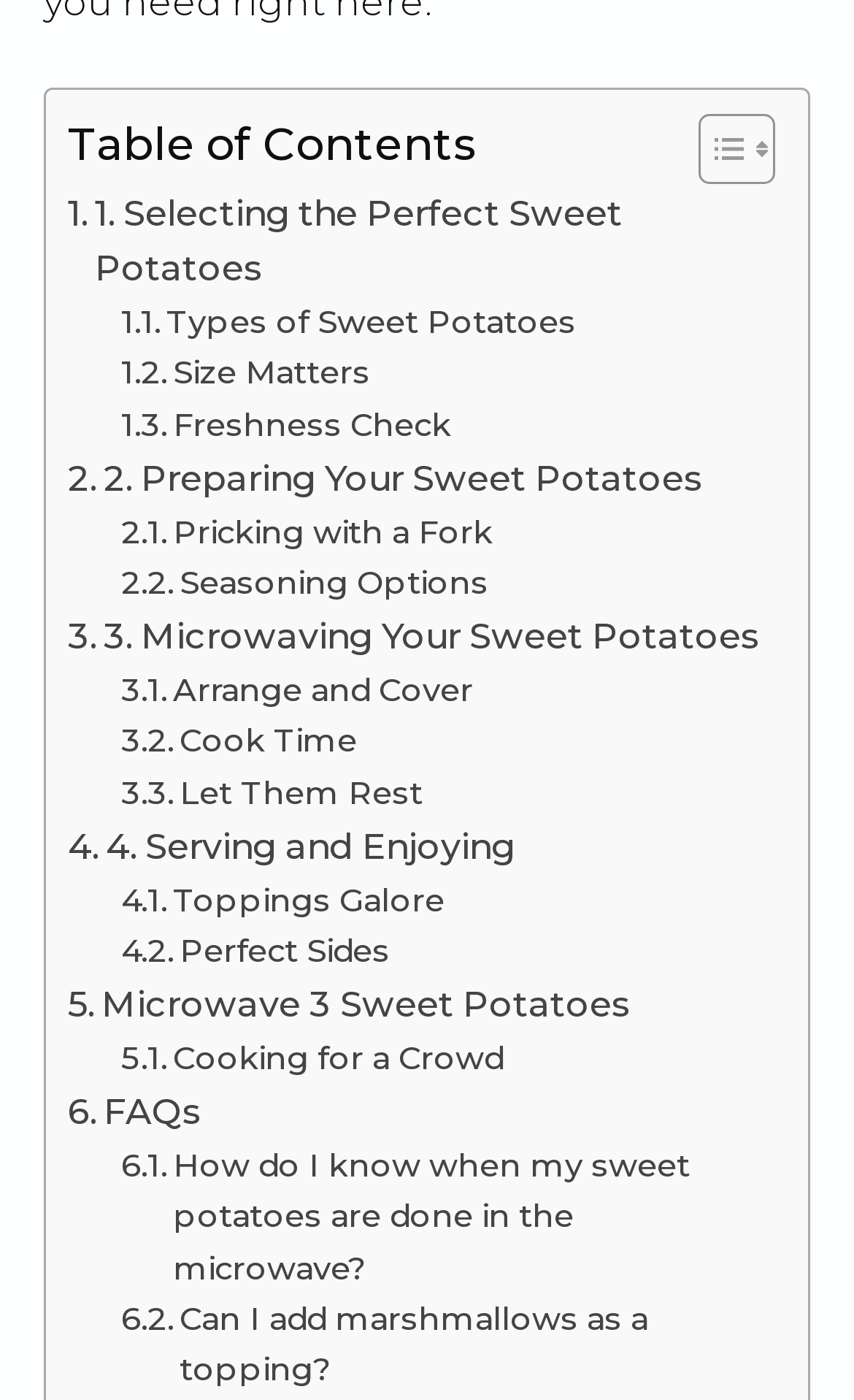Provide the bounding box coordinates for the UI element that is described as: "About".

None